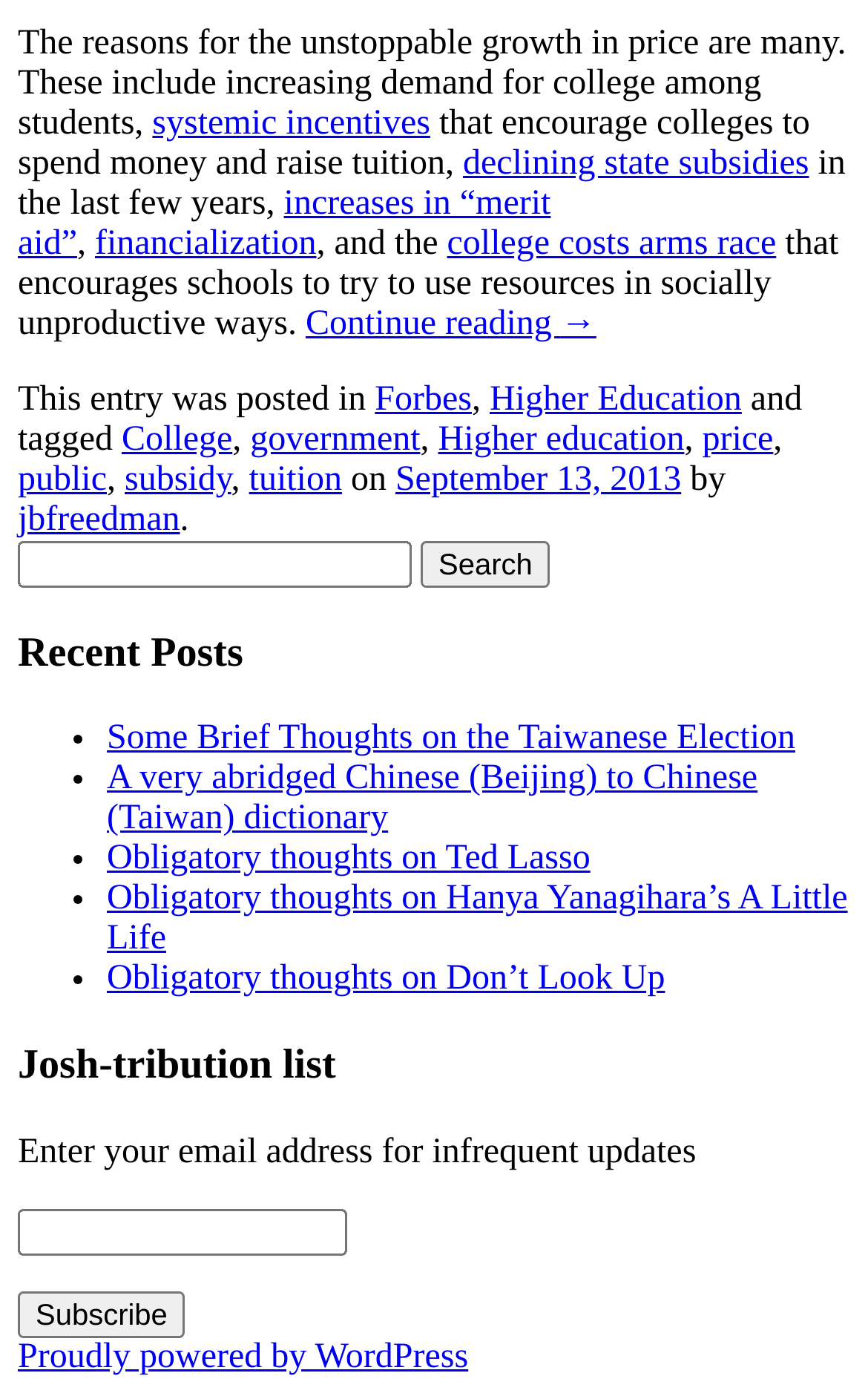What is the category of the post?
Please provide a comprehensive answer based on the details in the screenshot.

The category of the post can be inferred from the footer region of the webpage, where it is mentioned as 'Higher Education' along with other categories such as 'College', 'government', and 'price'.